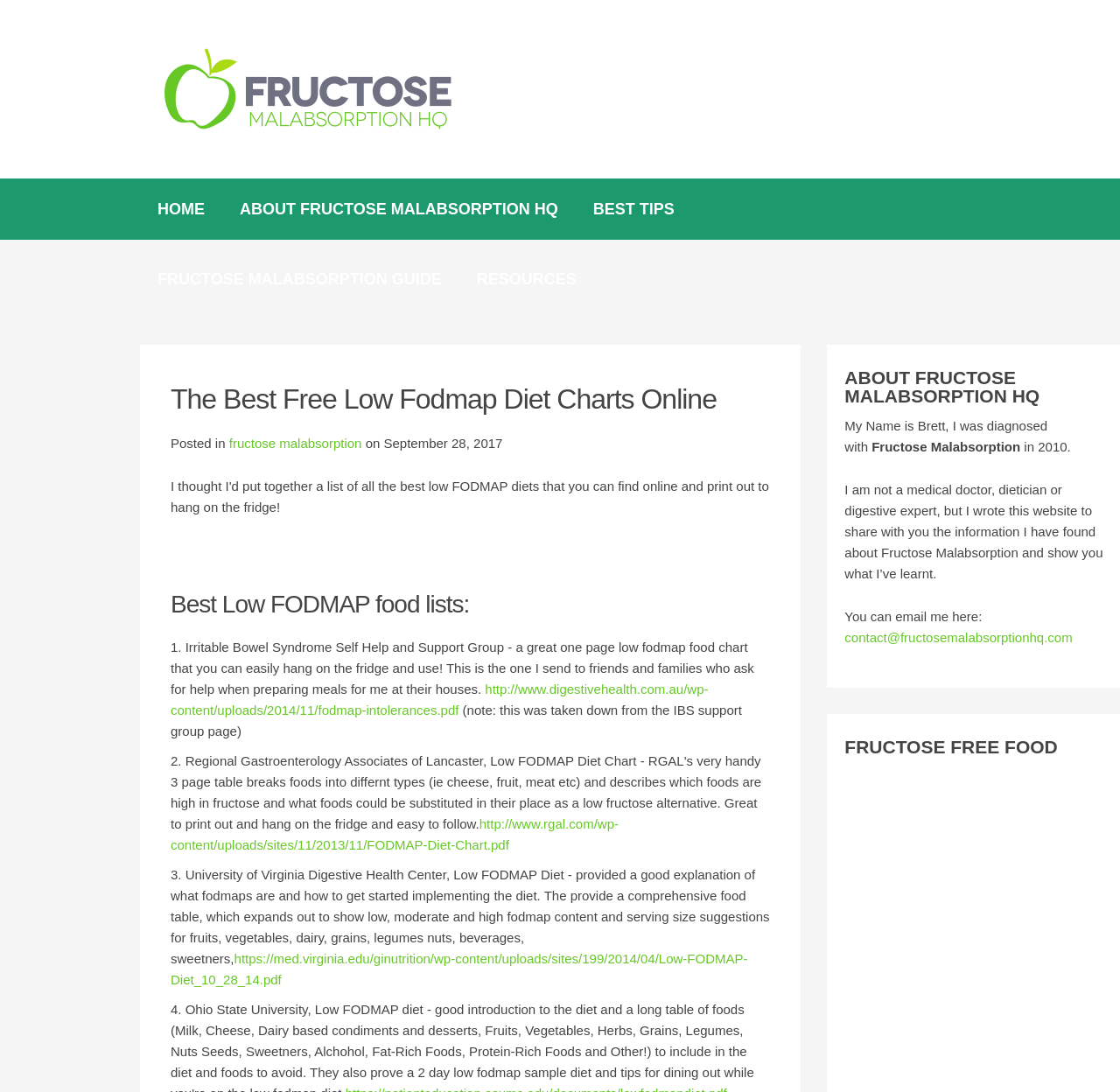Could you determine the bounding box coordinates of the clickable element to complete the instruction: "Open the ABOUT FRUCTOSE MALABSORPTION HQ page"? Provide the coordinates as four float numbers between 0 and 1, i.e., [left, top, right, bottom].

[0.198, 0.163, 0.514, 0.22]